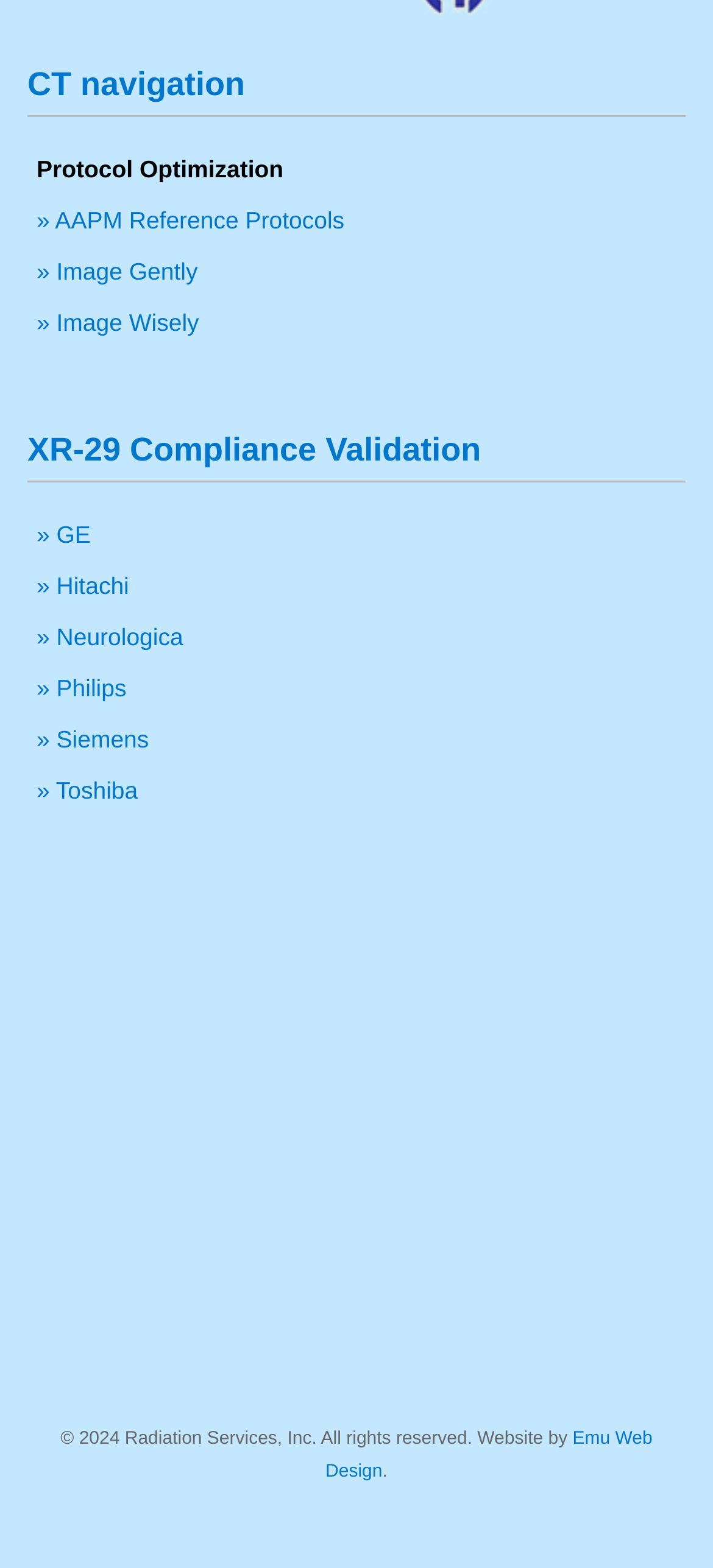How many headings are on the webpage?
Give a one-word or short phrase answer based on the image.

2